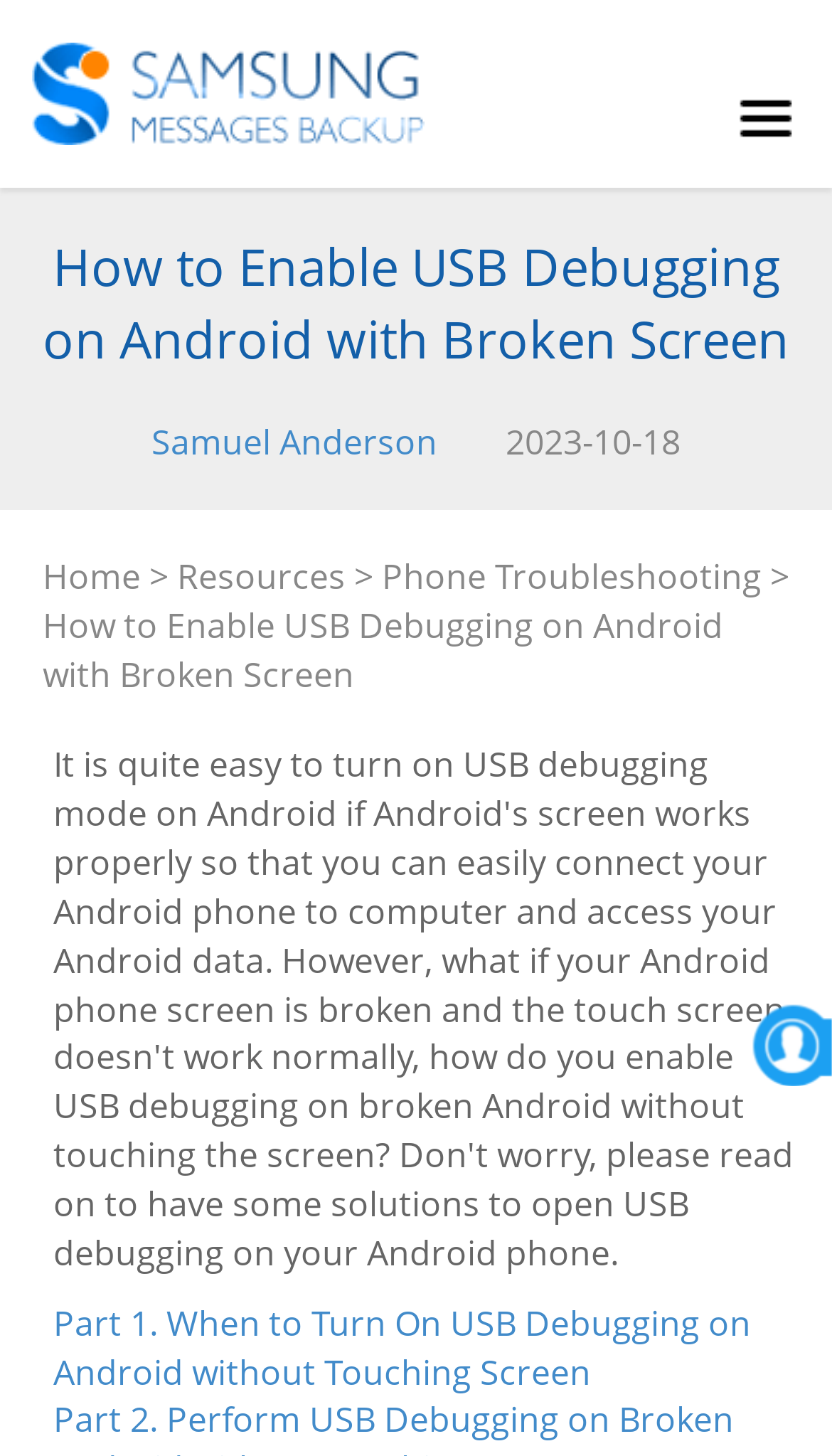What is the category of this article?
Answer the question based on the image using a single word or a brief phrase.

Phone Troubleshooting